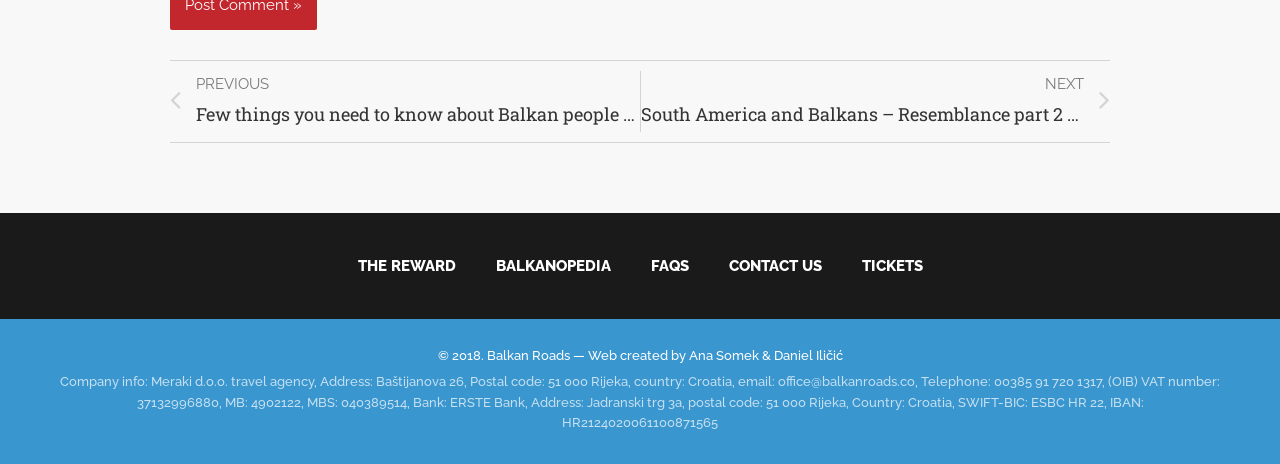Please predict the bounding box coordinates (top-left x, top-left y, bottom-right x, bottom-right y) for the UI element in the screenshot that fits the description: Tickets

[0.657, 0.523, 0.736, 0.622]